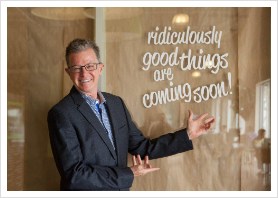Respond to the question below with a concise word or phrase:
What is written on the backdrop?

Ridiculously good things are coming soon!